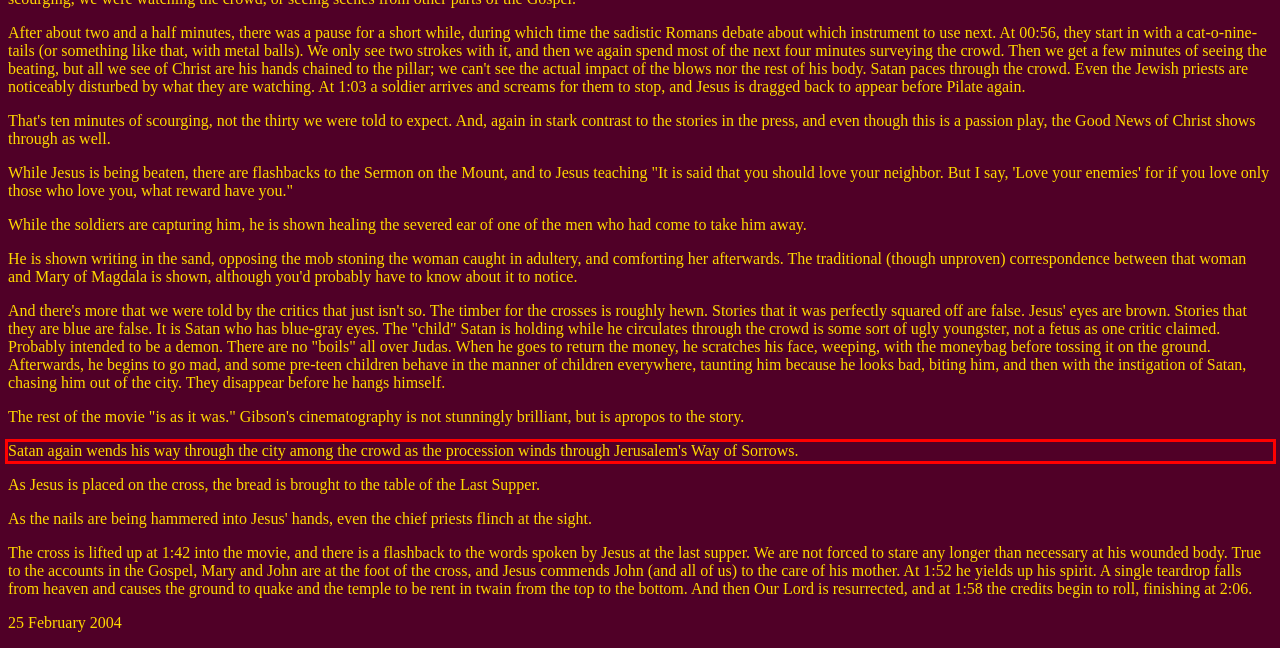Analyze the webpage screenshot and use OCR to recognize the text content in the red bounding box.

Satan again wends his way through the city among the crowd as the procession winds through Jerusalem's Way of Sorrows.